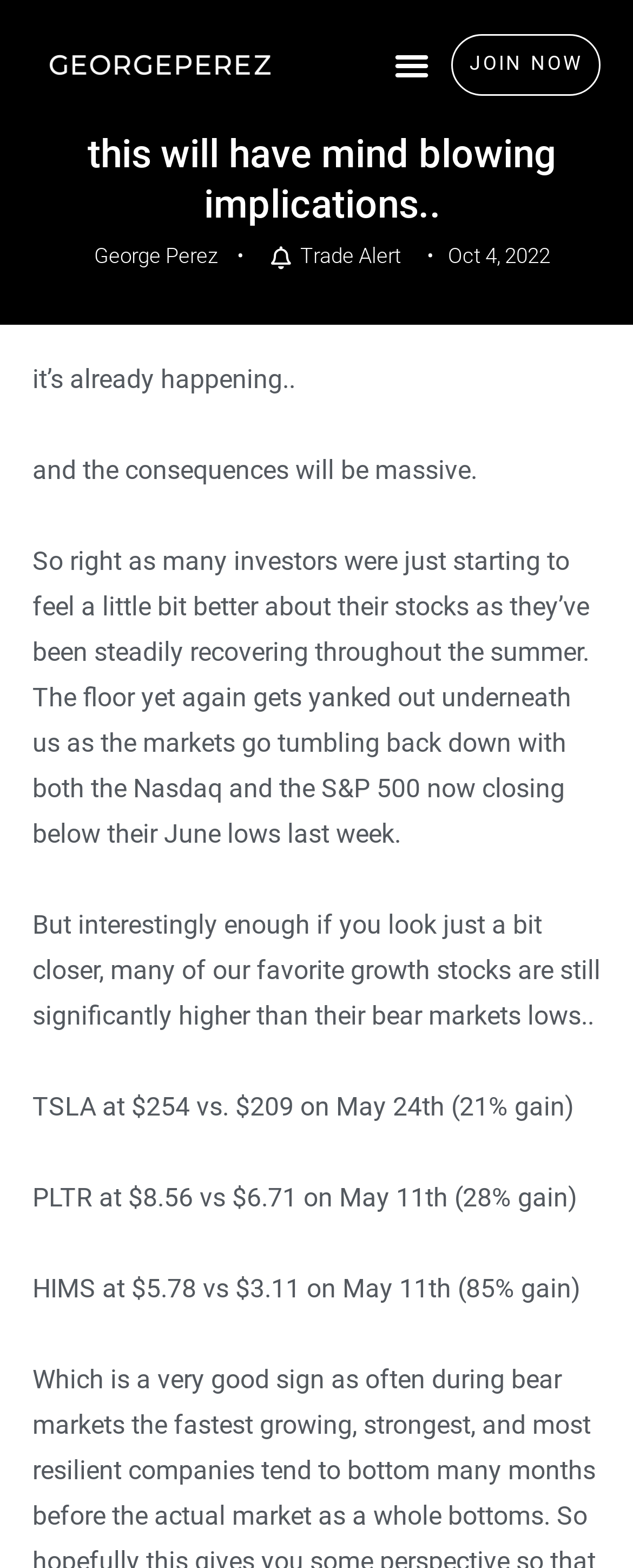Extract the main heading from the webpage content.

this will have mind blowing implications..